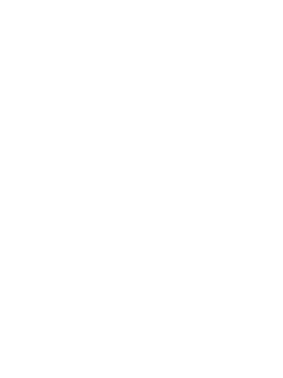Provide a thorough description of the image.

This image features the "Latest Pakistani Casual Trend - Tea Pink Dress," showcasing an elegant design that captures contemporary fashion influences. The background of this promotional image complements the dress, emphasizing its vibrant tea pink color and modern silhouette. The dress is crafted from soft, comfortable fabric, ideal for casual outings yet stylish enough for semi-formal occasions. This promotional content indicates a special offer, with a notable discount of -40%, drawing attention to the trendiness and affordability of this attire. Overall, the image encapsulates the essence of modern Pakistani fashion, appealing to those seeking both style and value.